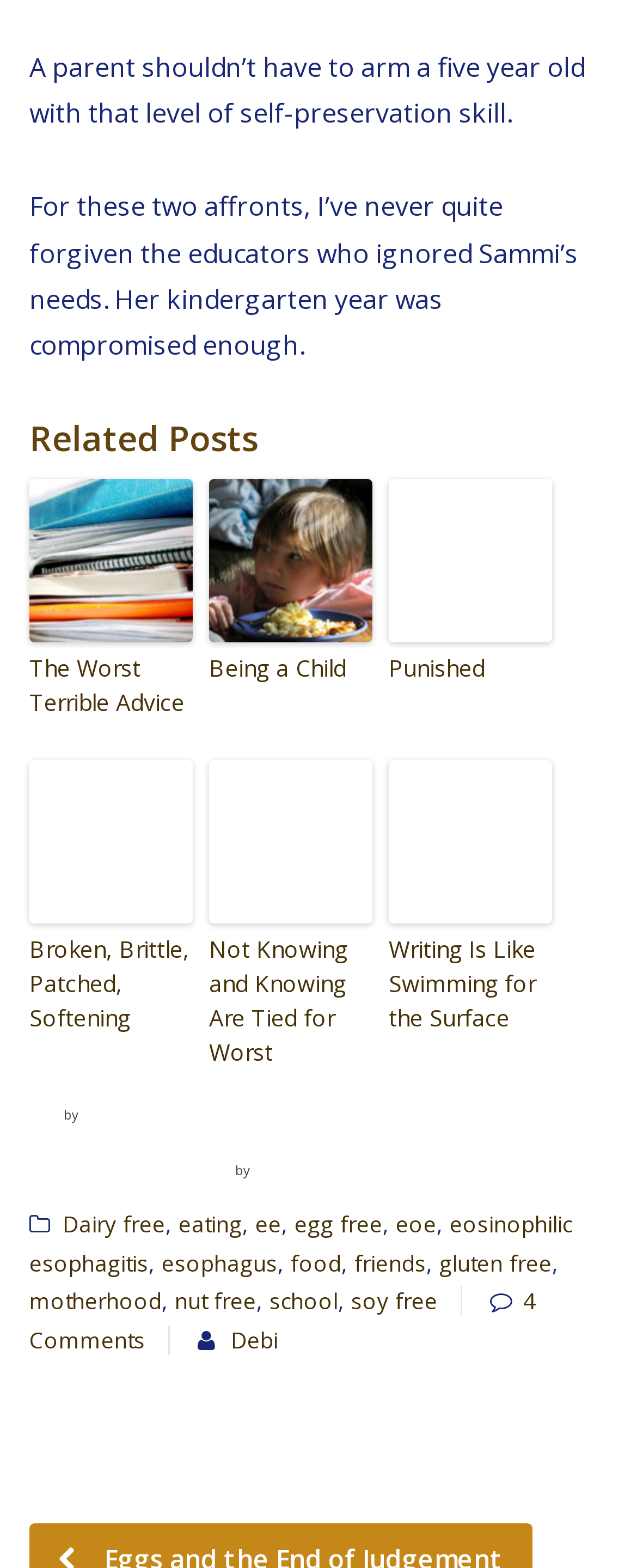Identify the bounding box coordinates of the clickable region to carry out the given instruction: "Click on the '4 Comments' link".

[0.046, 0.821, 0.842, 0.865]